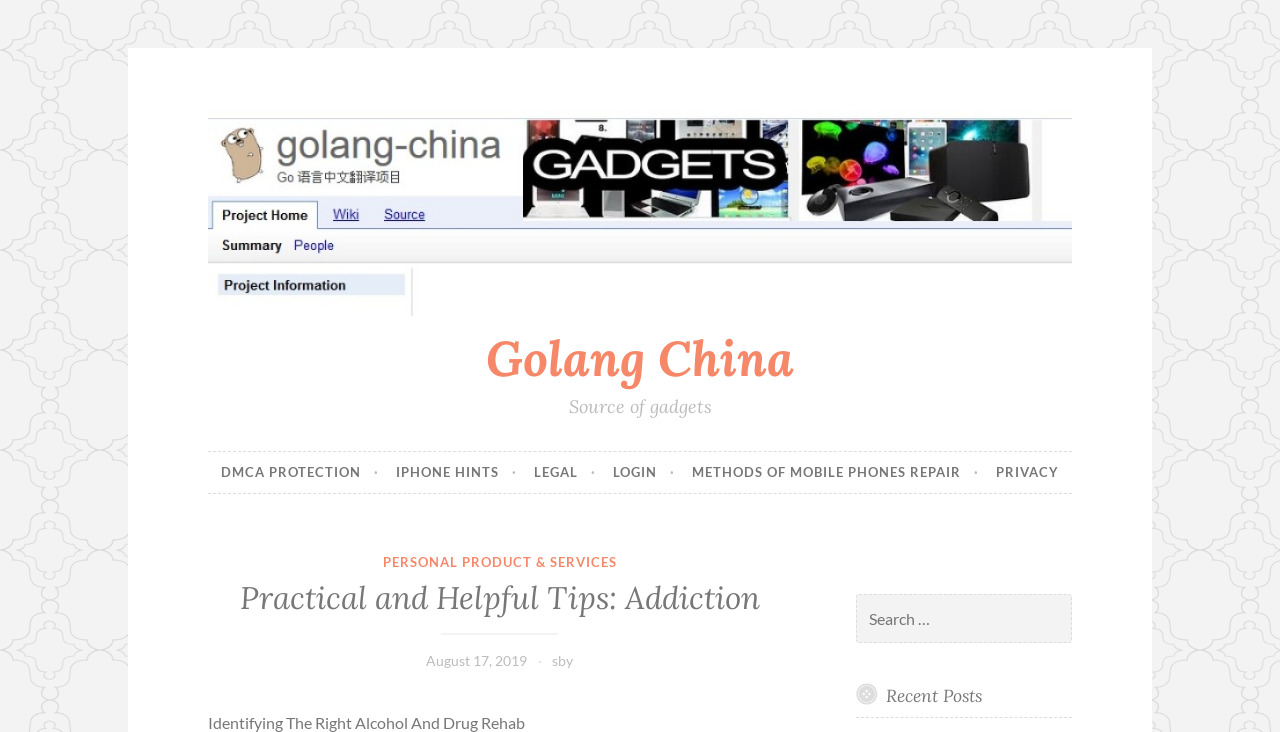Respond with a single word or phrase for the following question: 
How many links are in the top navigation bar?

5